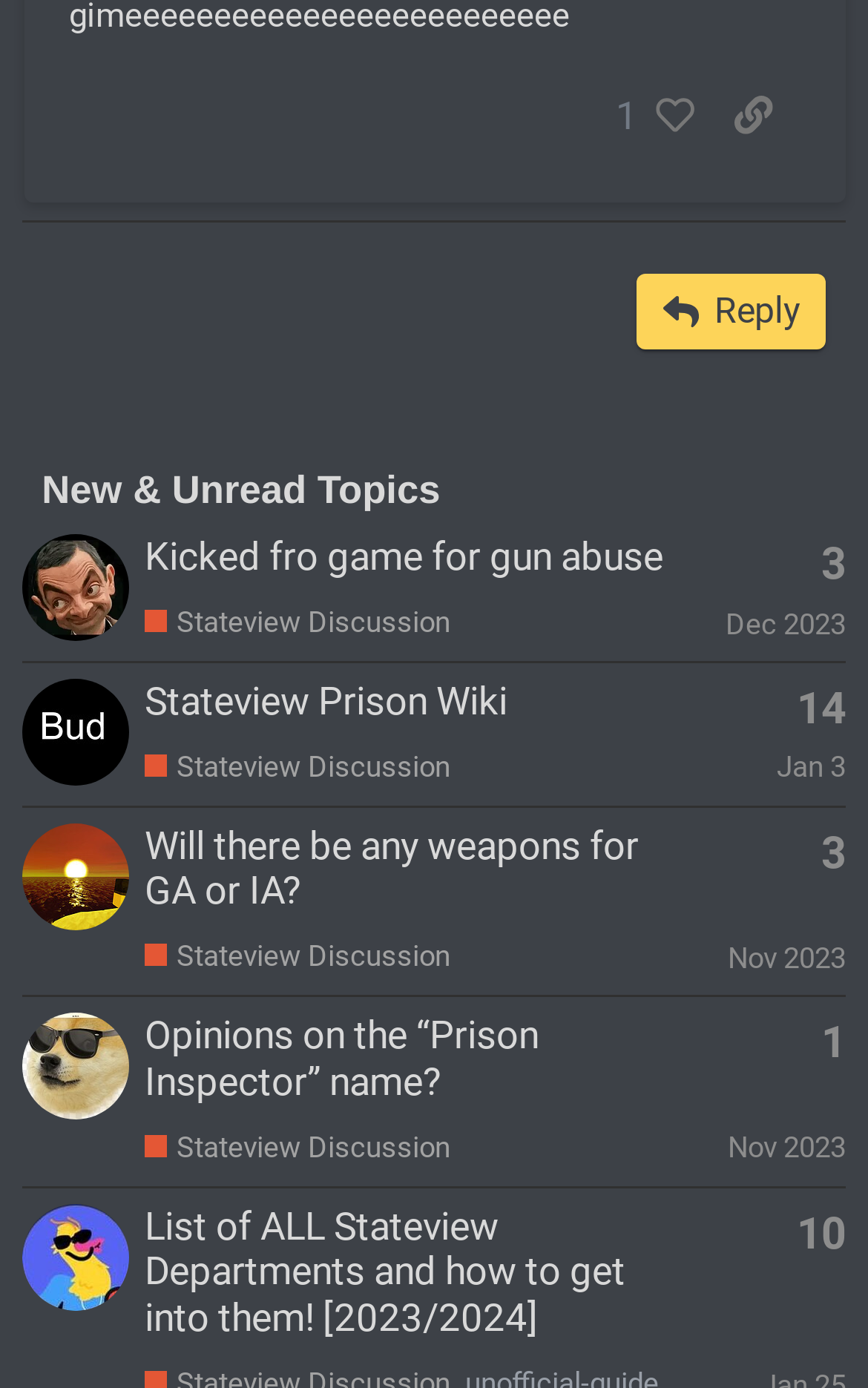Given the element description "Recommended Interface Cables", identify the bounding box of the corresponding UI element.

None